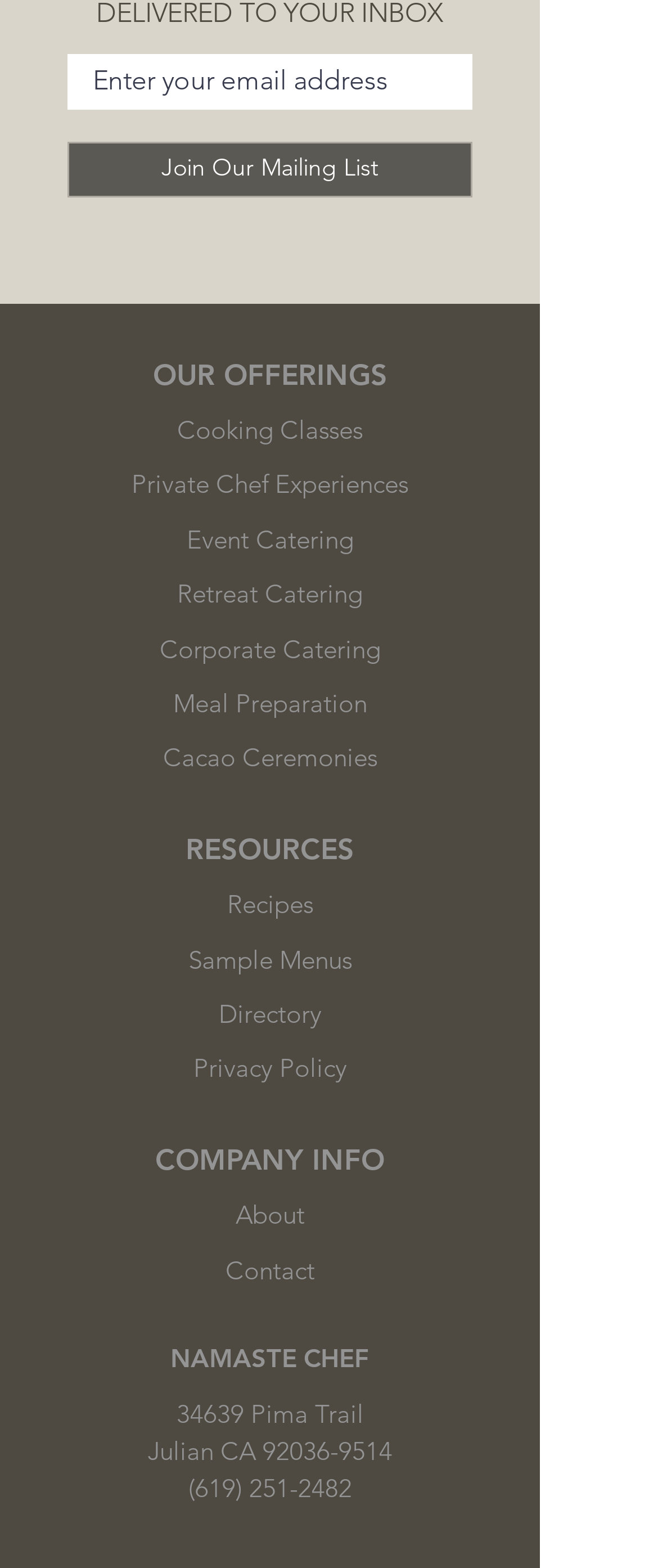What resources are available on the webpage?
Please use the image to deliver a detailed and complete answer.

The webpage provides links to various resources, including recipes, sample menus, a directory, and a privacy policy, indicating that users can access these resources for information and planning.